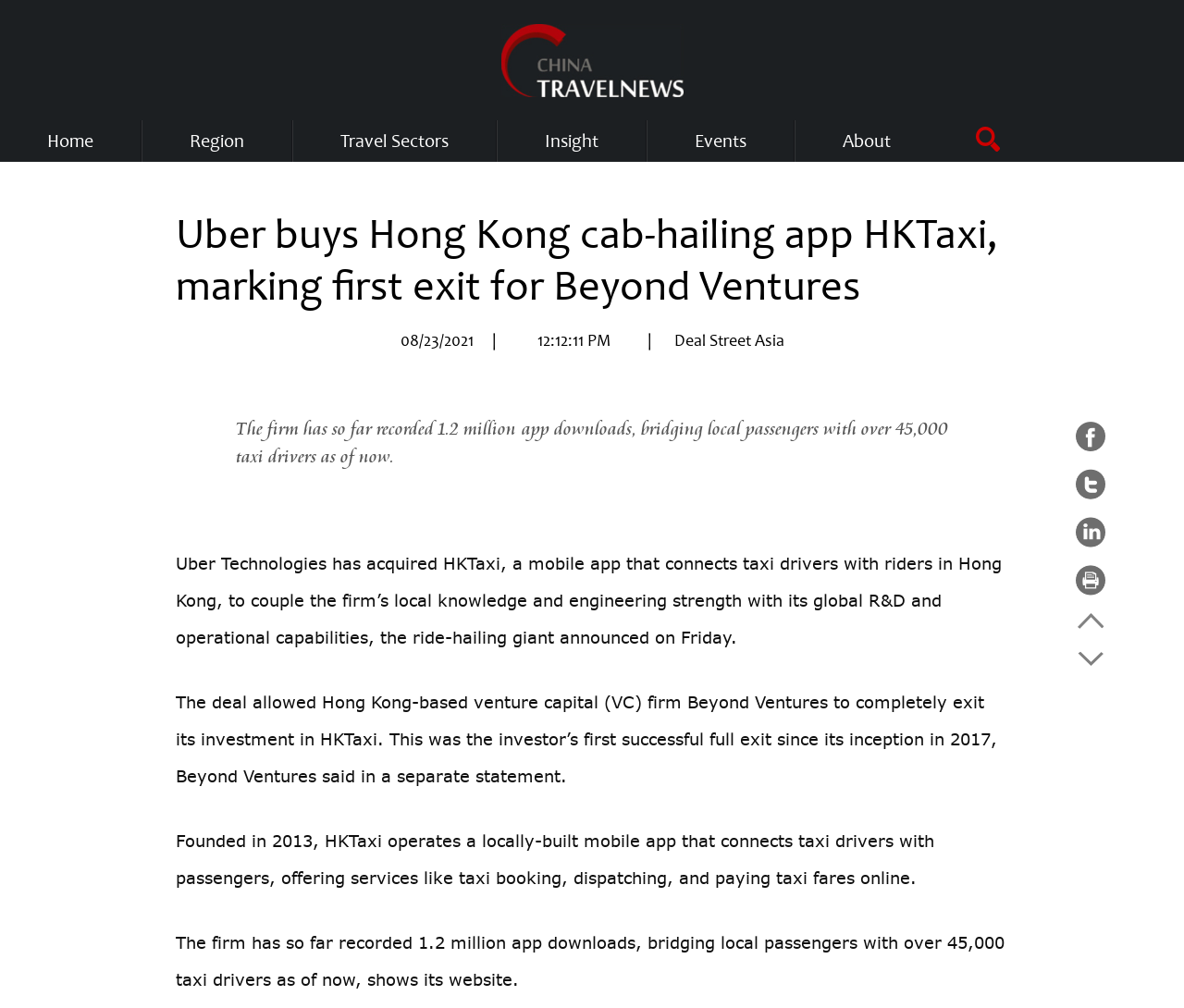What is the name of the venture capital firm that invested in HKTaxi?
Examine the webpage screenshot and provide an in-depth answer to the question.

The answer can be found in the paragraph that starts with 'The deal allowed Hong Kong-based venture capital (VC) firm Beyond Ventures to completely exit its investment in HKTaxi.' which indicates that Beyond Ventures is the venture capital firm that invested in HKTaxi.